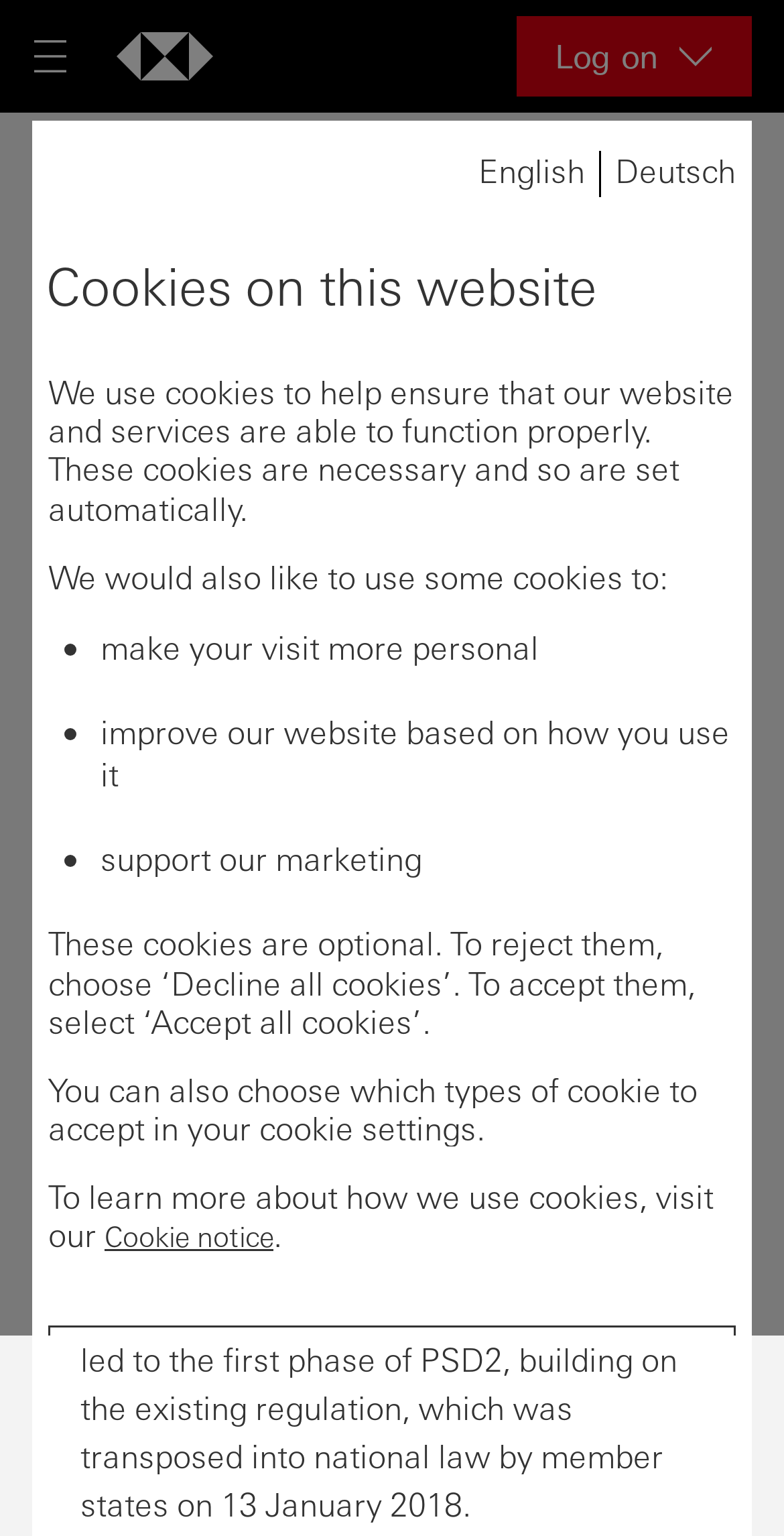Extract the bounding box for the UI element that matches this description: "Log on".

[0.659, 0.01, 0.959, 0.063]